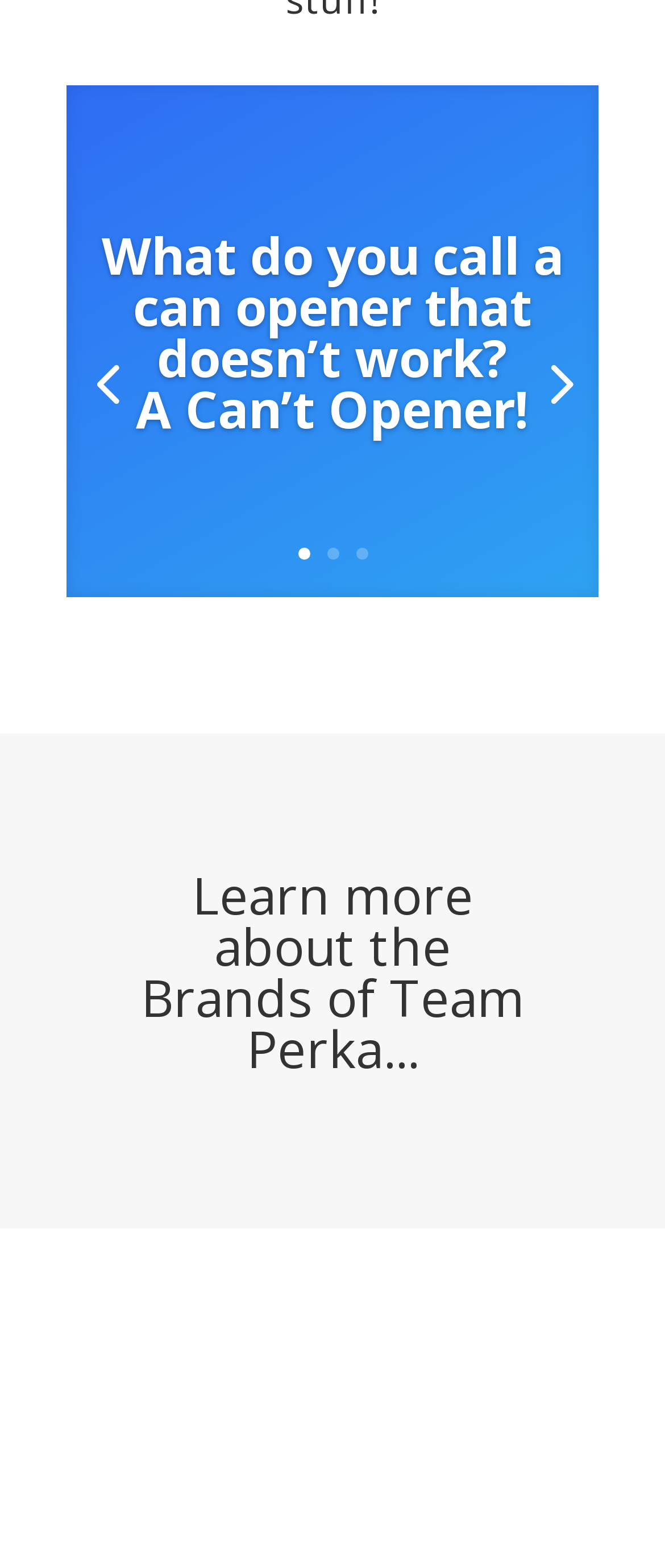Based on the image, provide a detailed response to the question:
What is the position of the link '1'?

I compared the y1 and y2 coordinates of the link '1' with other elements and found that it is located in the middle left part of the webpage.